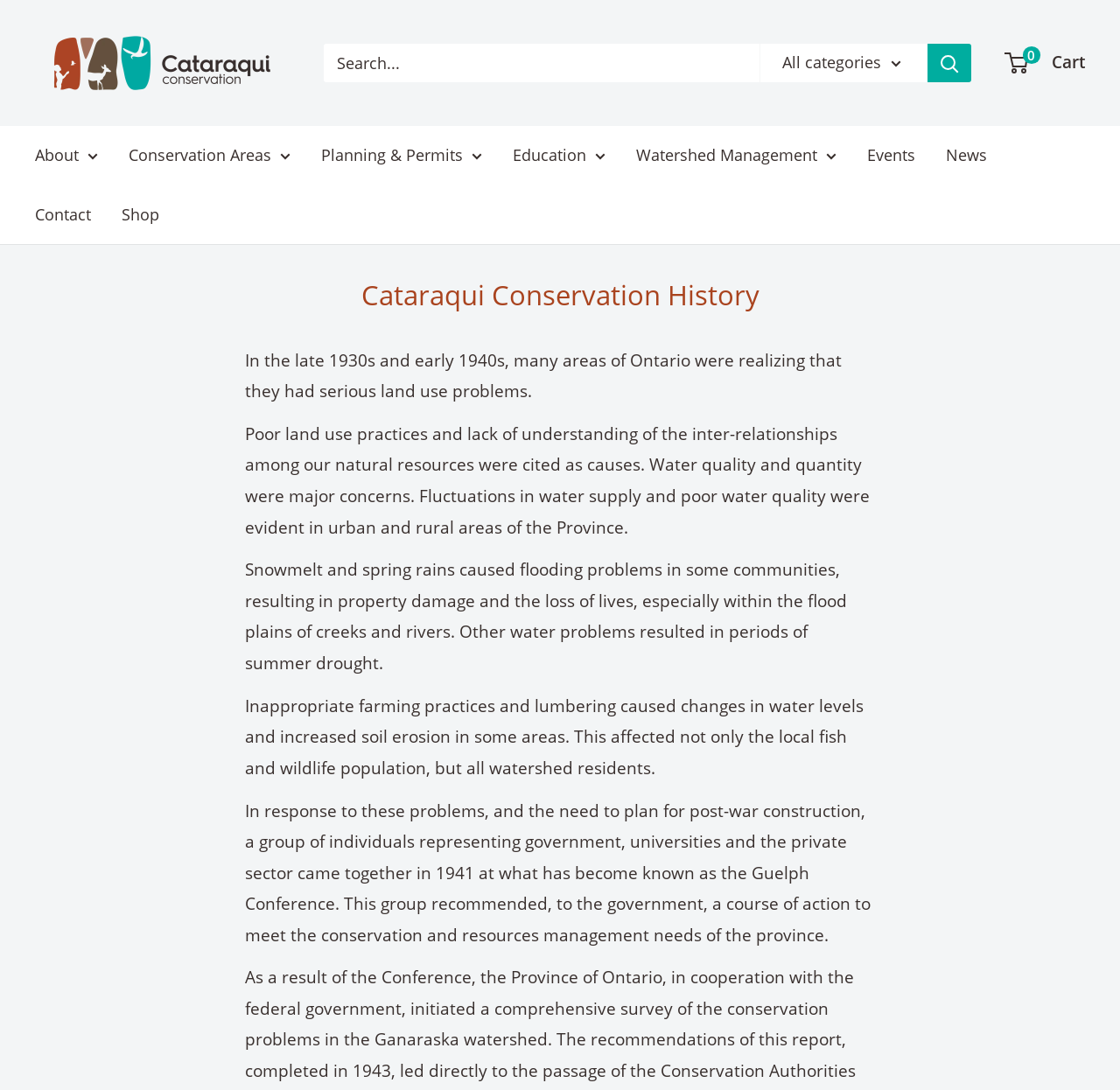Find the bounding box coordinates of the area that needs to be clicked in order to achieve the following instruction: "Contact Us". The coordinates should be specified as four float numbers between 0 and 1, i.e., [left, top, right, bottom].

None